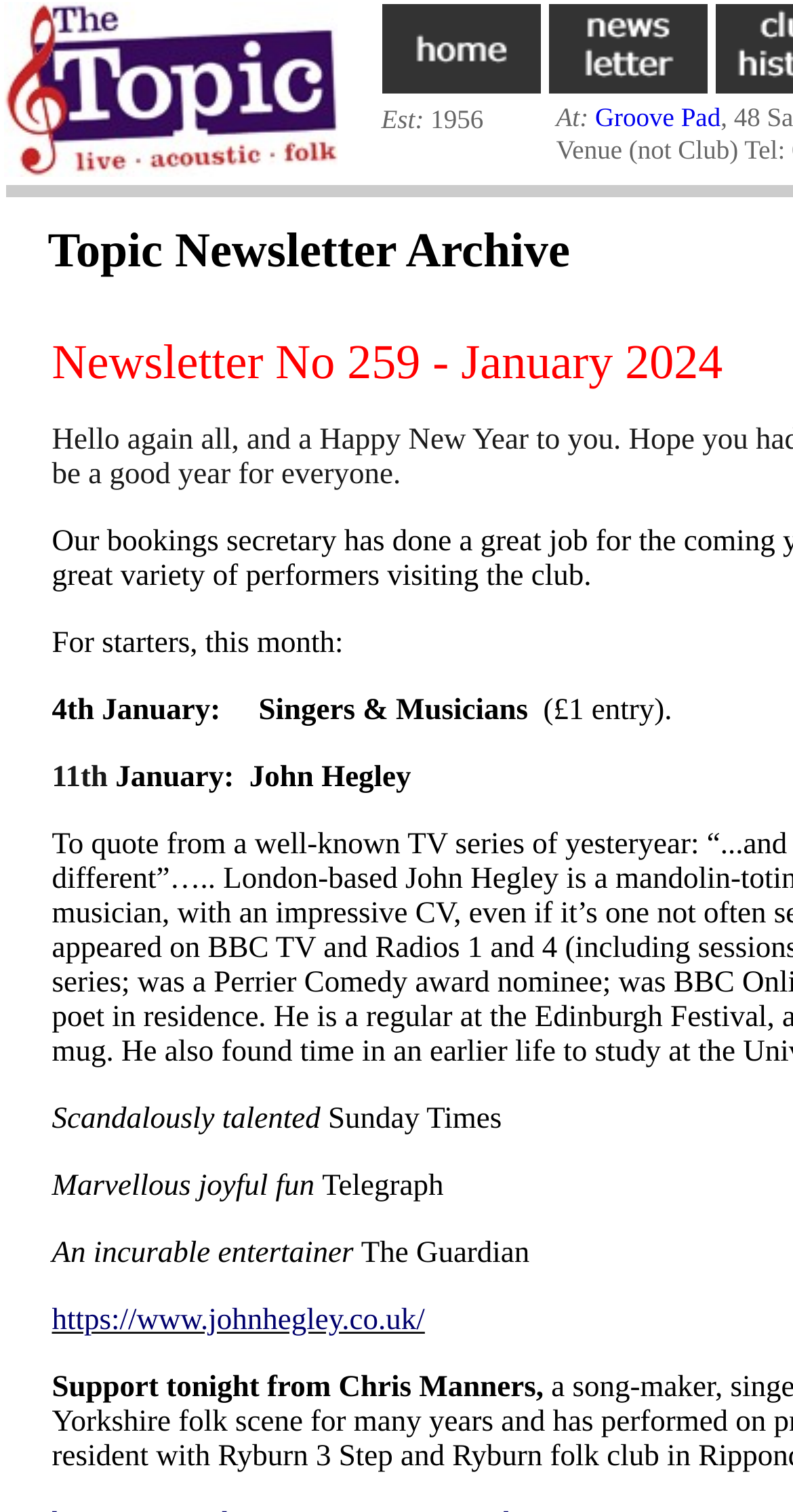What is the entry fee for the event?
Look at the image and provide a short answer using one word or a phrase.

£1